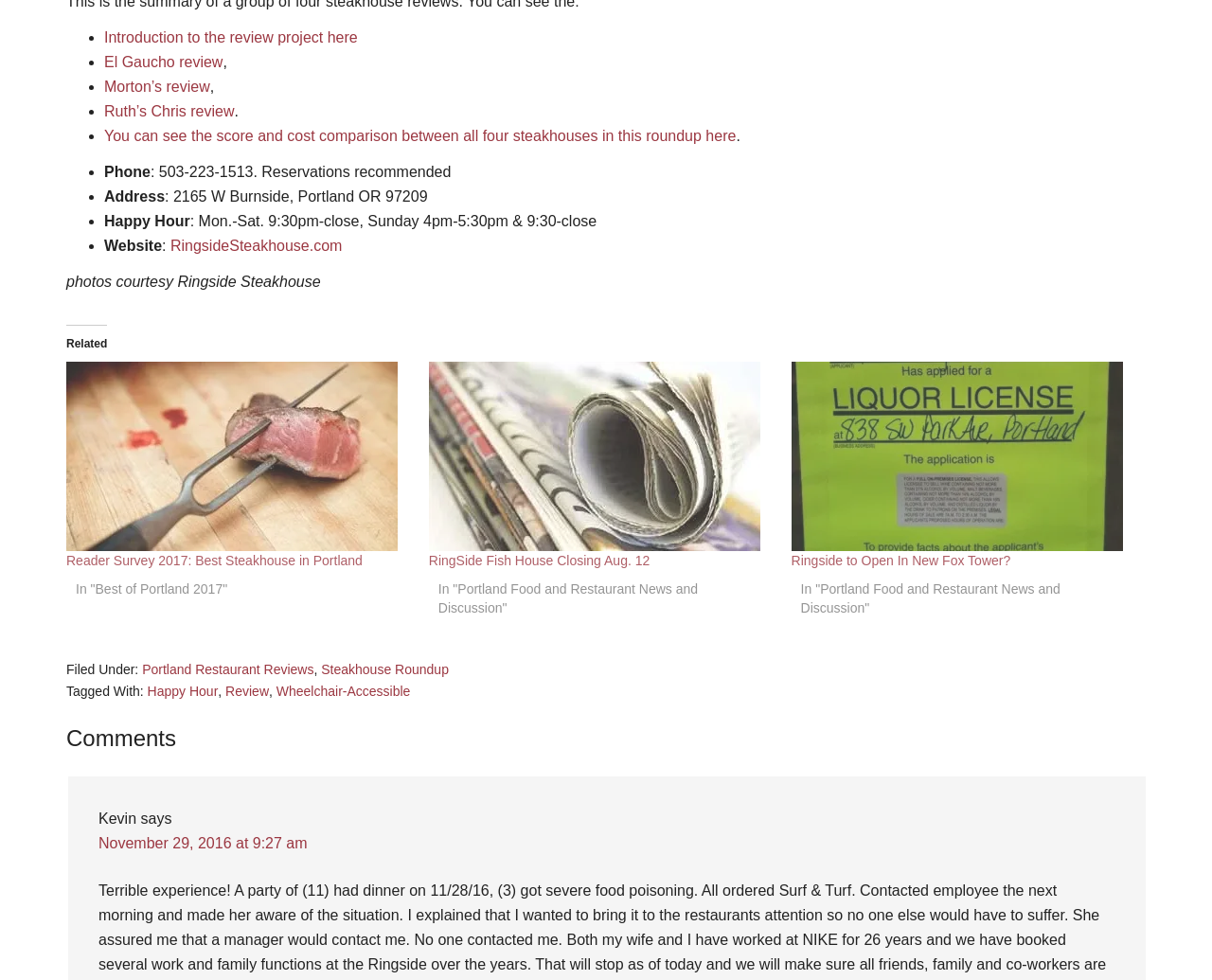Identify the bounding box coordinates of the element that should be clicked to fulfill this task: "Click on the link to read the introduction to the review project". The coordinates should be provided as four float numbers between 0 and 1, i.e., [left, top, right, bottom].

[0.086, 0.03, 0.295, 0.046]